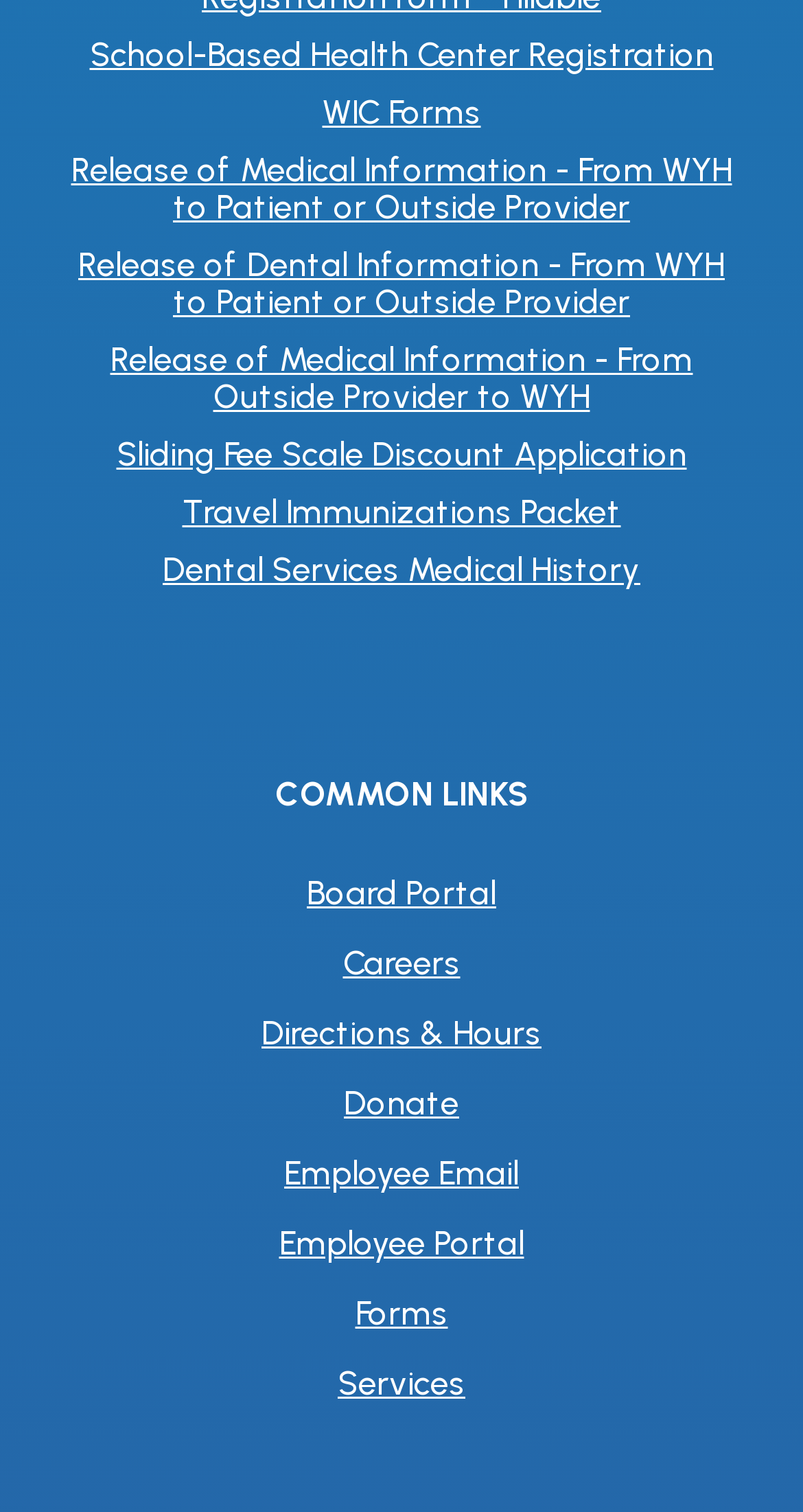Please identify the bounding box coordinates of the clickable region that I should interact with to perform the following instruction: "Access School-Based Health Center Registration". The coordinates should be expressed as four float numbers between 0 and 1, i.e., [left, top, right, bottom].

[0.112, 0.023, 0.888, 0.049]